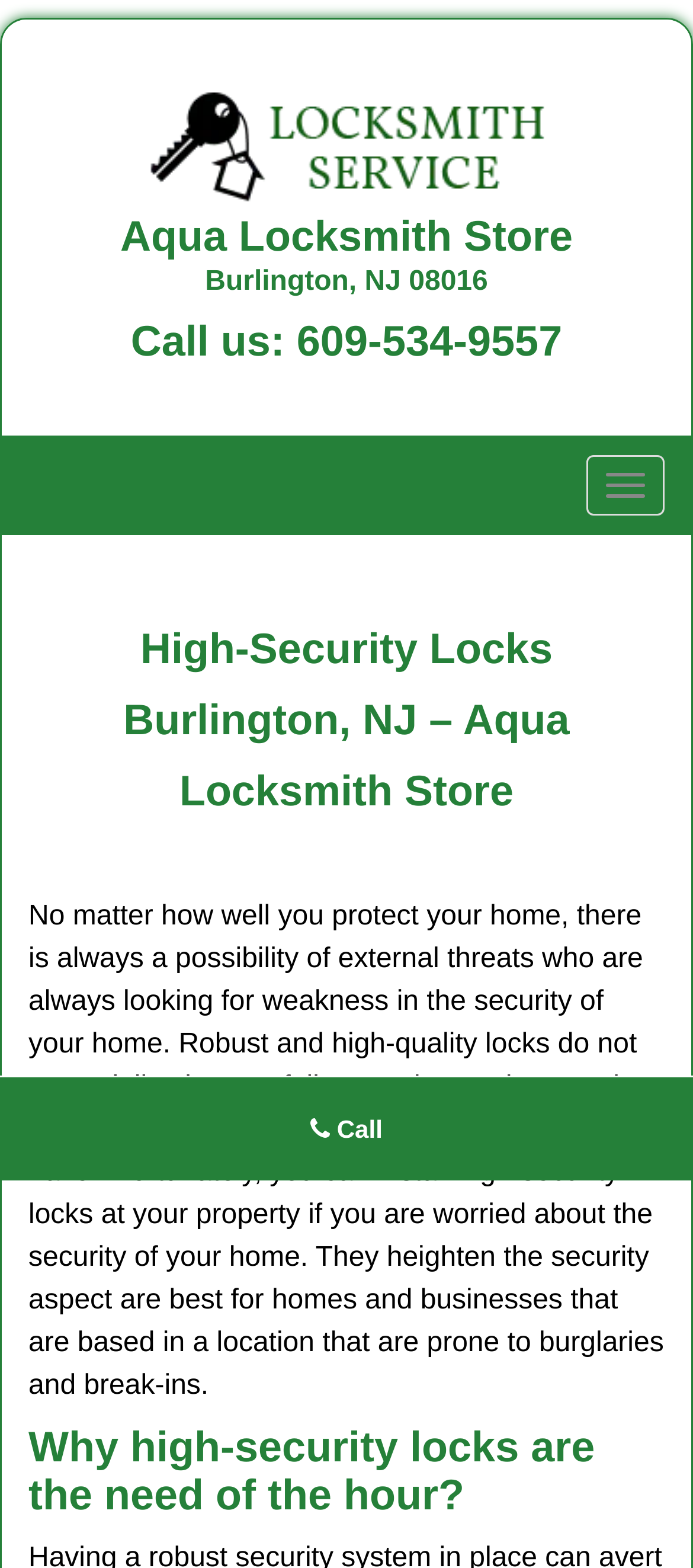What is the concern about regular locks?
Please answer using one word or phrase, based on the screenshot.

They can be broken forcefully